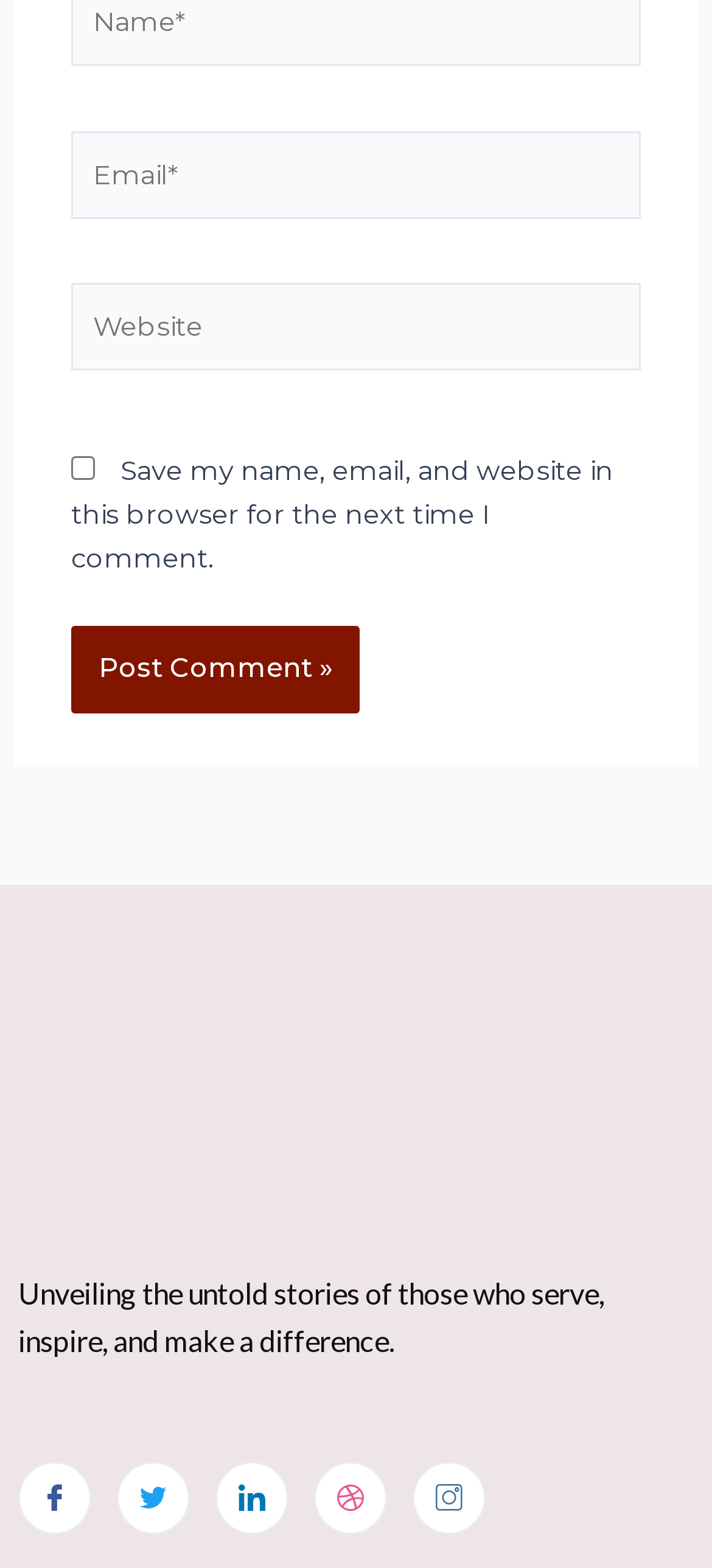Given the description "aria-label="Instagram"", determine the bounding box of the corresponding UI element.

[0.579, 0.932, 0.682, 0.979]